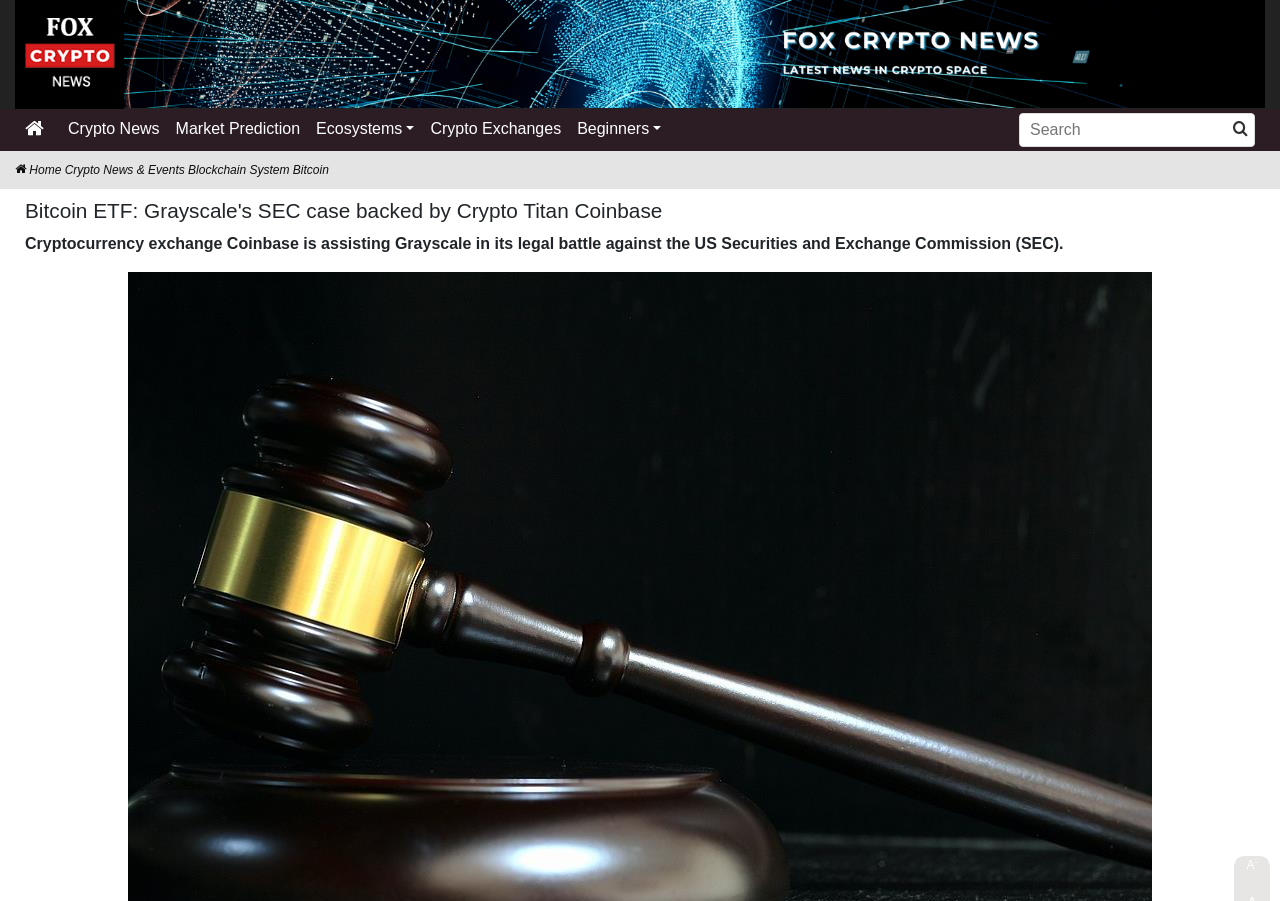Can you identify the bounding box coordinates of the clickable region needed to carry out this instruction: 'Check the System Status'? The coordinates should be four float numbers within the range of 0 to 1, stated as [left, top, right, bottom].

None